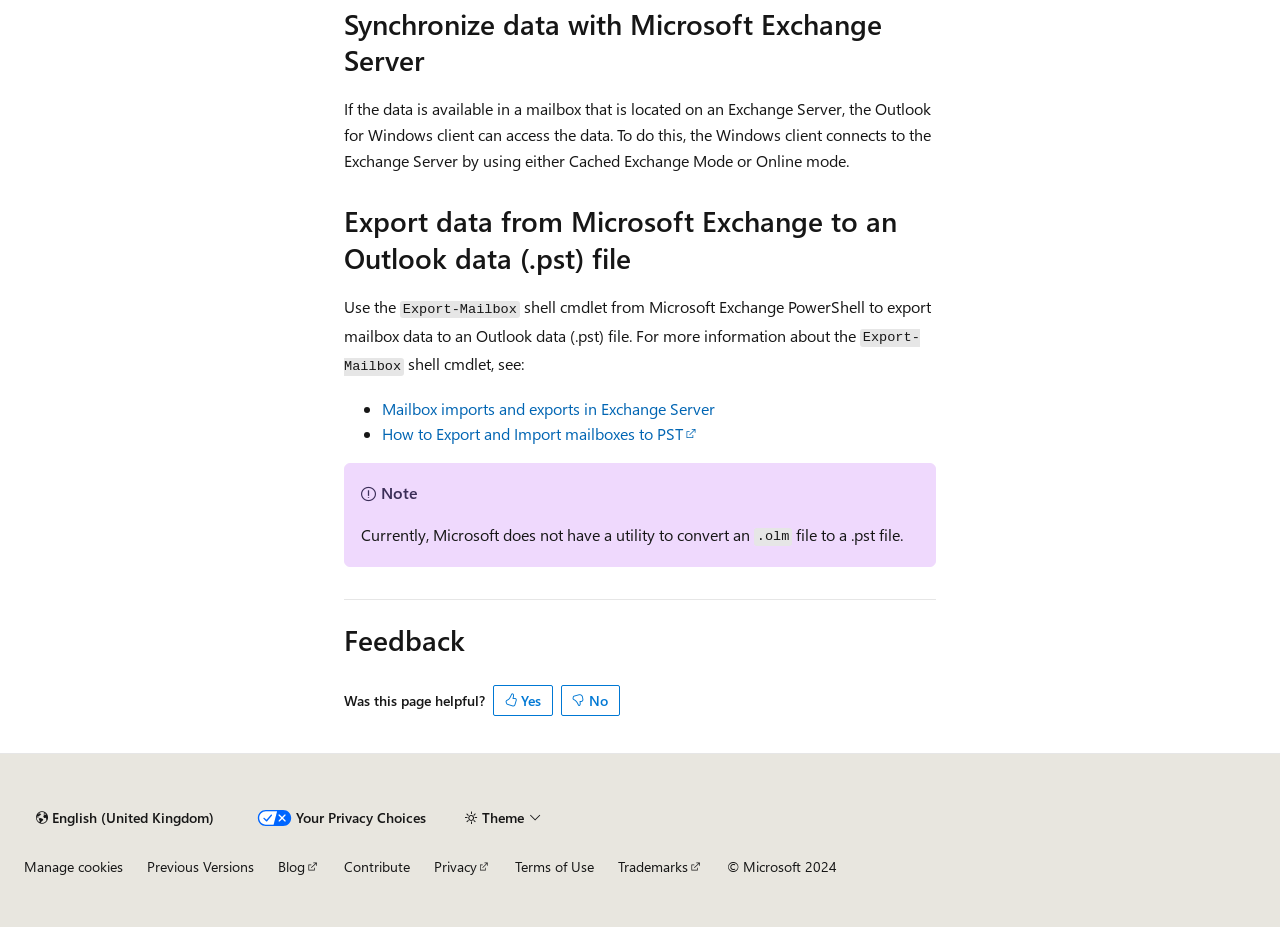What is the copyright year of the webpage?
Answer the question with detailed information derived from the image.

The copyright year of the webpage is 2024, as stated at the bottom of the webpage, next to the Microsoft logo.